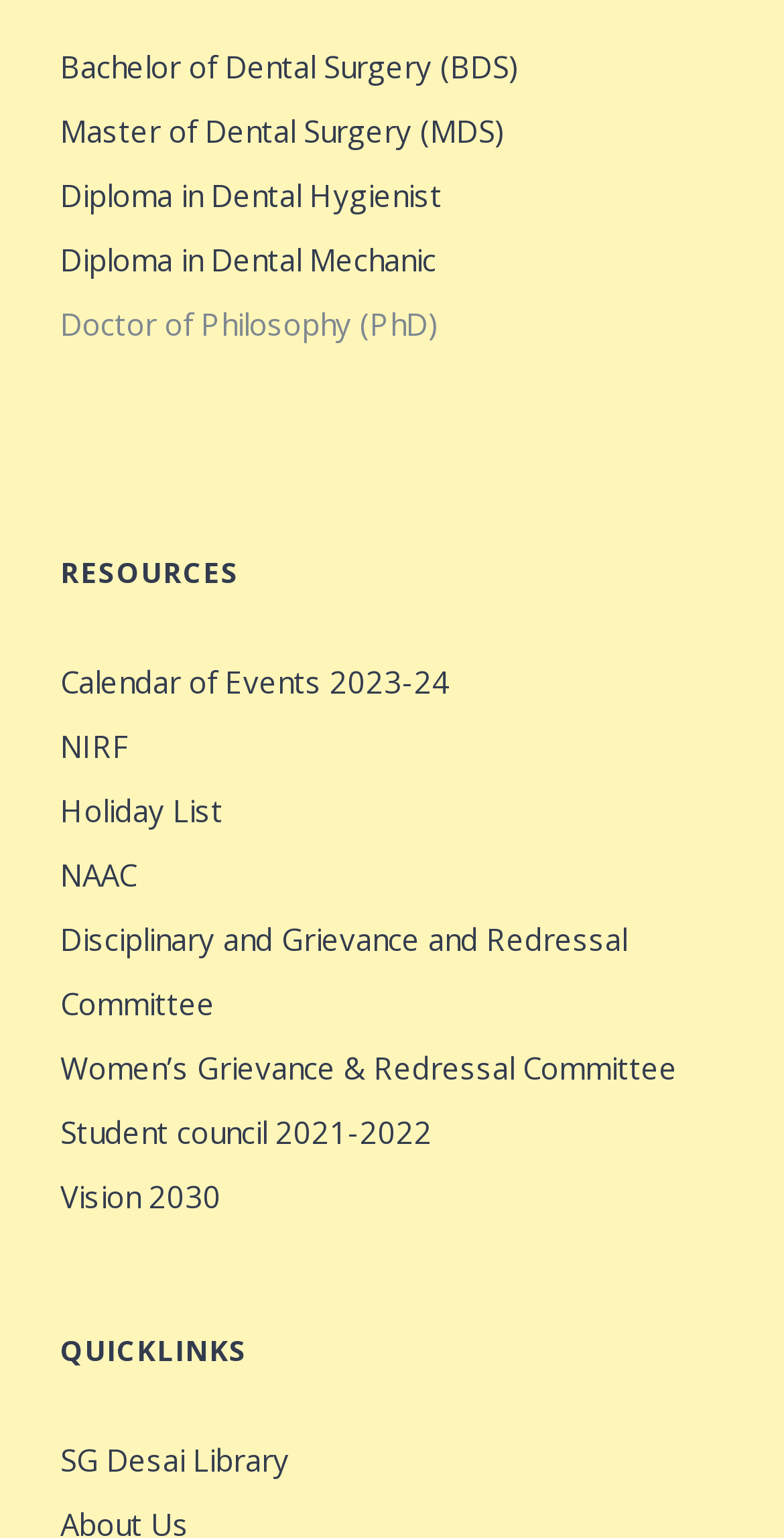Find the bounding box coordinates for the area that must be clicked to perform this action: "go to SG Desai Library".

[0.077, 0.929, 0.923, 0.97]